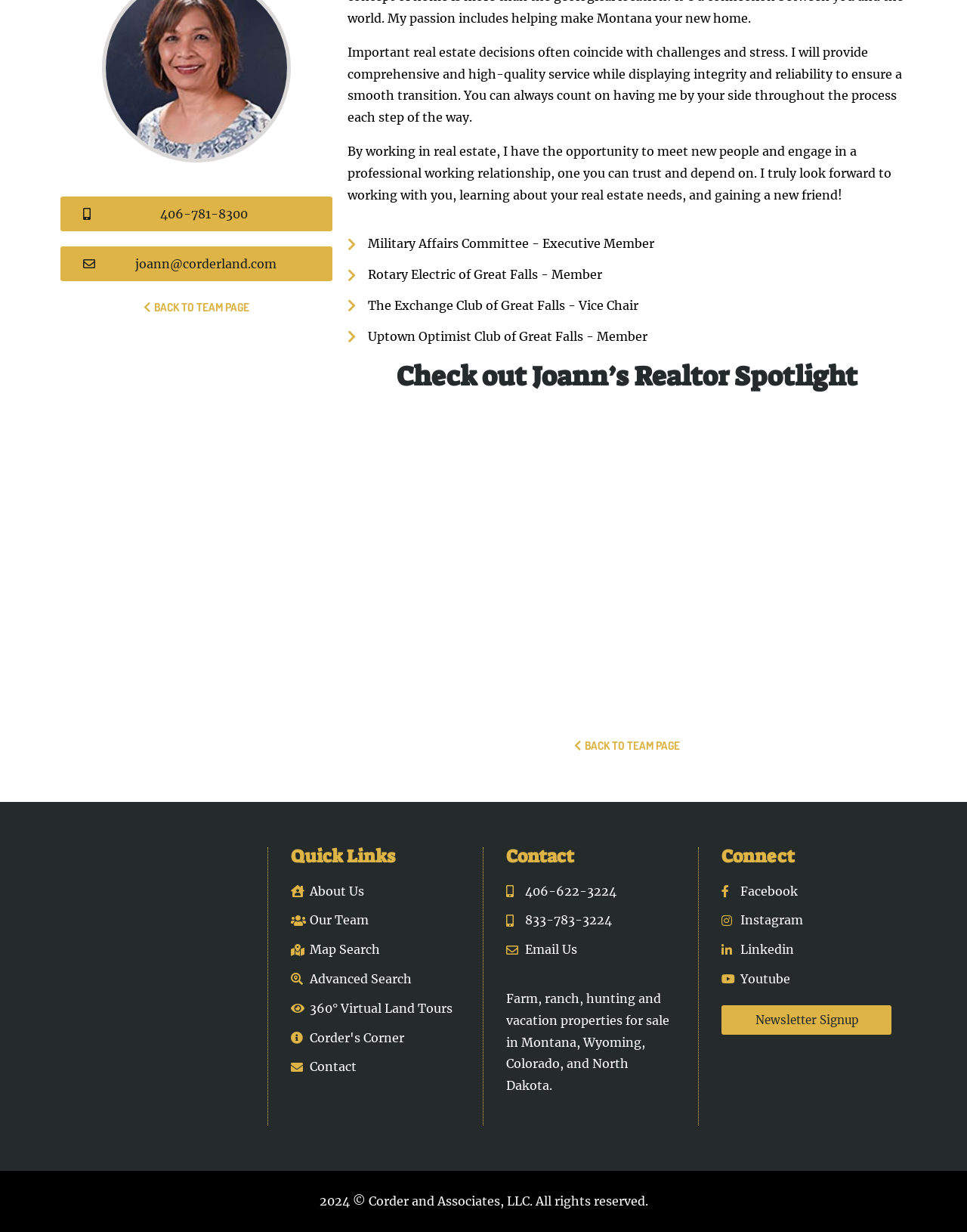Identify the bounding box of the HTML element described as: "About Us".

[0.301, 0.714, 0.377, 0.732]